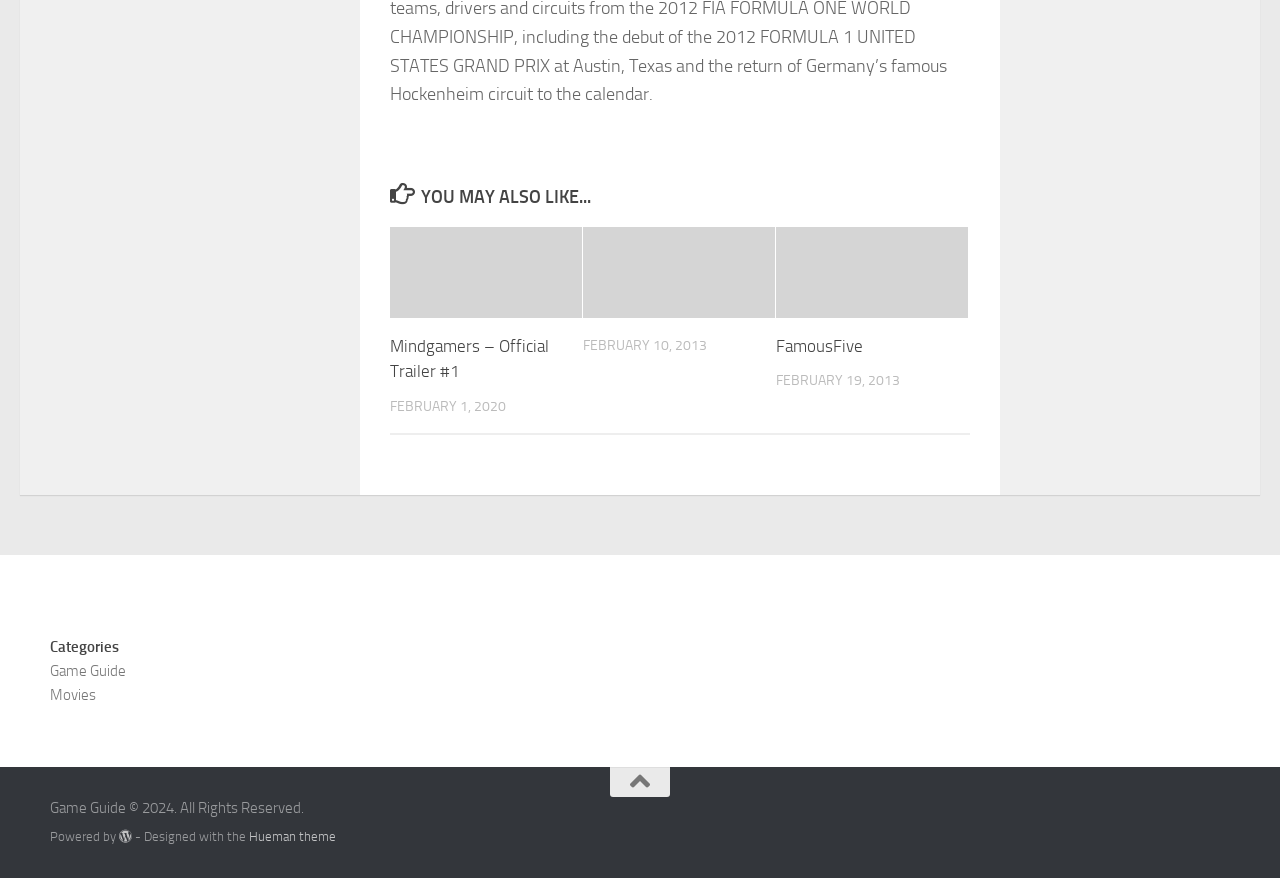What is the date of the 'Mindgamers – Official Trailer #1' article?
Based on the visual, give a brief answer using one word or a short phrase.

FEBRUARY 1, 2020